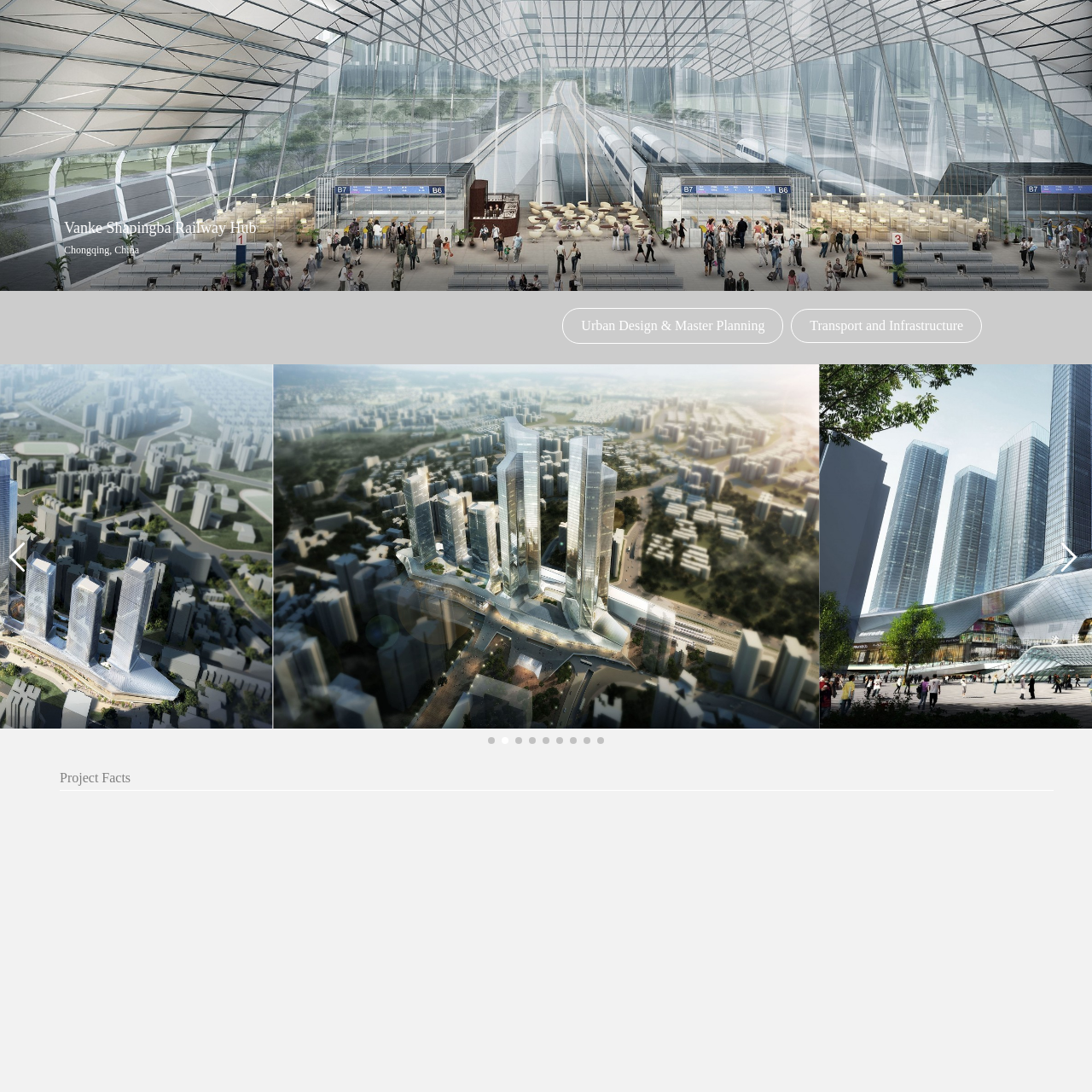Observe the image segment inside the red bounding box and answer concisely with a single word or phrase: What is the height of the two towers?

350 meters